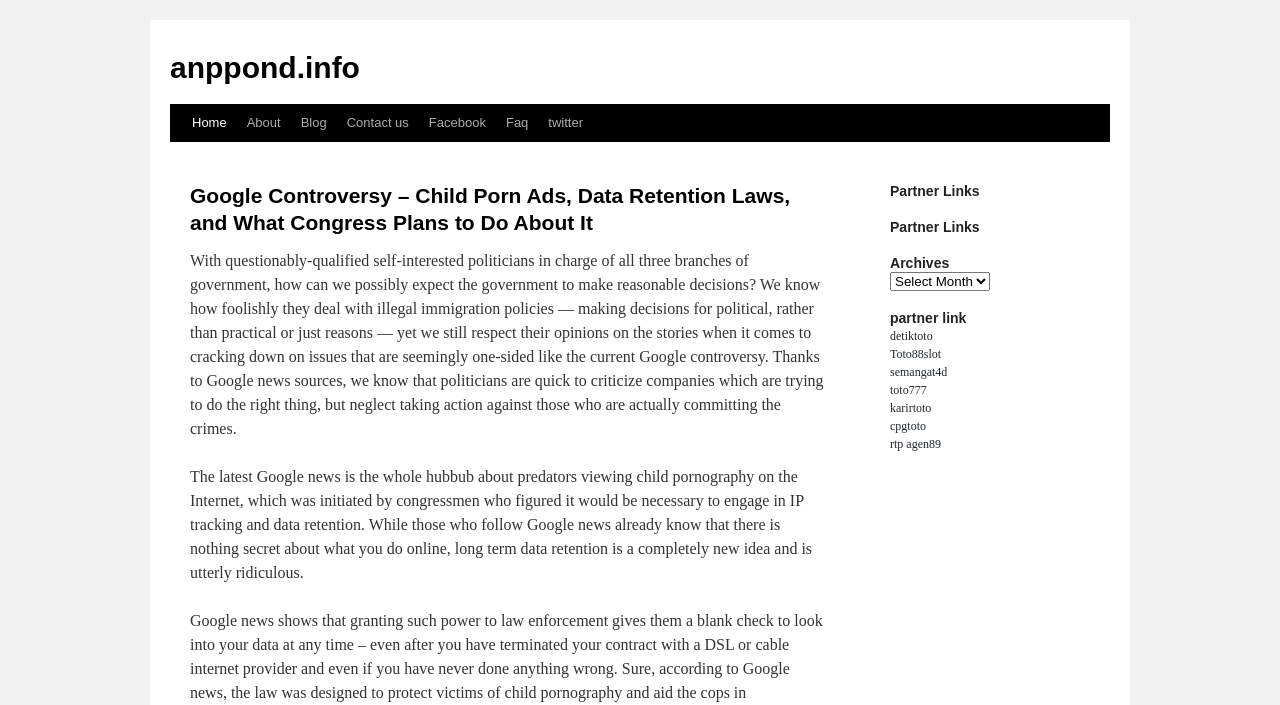Find the bounding box coordinates of the clickable area required to complete the following action: "Check the 'Partner Links'".

[0.695, 0.258, 0.852, 0.284]